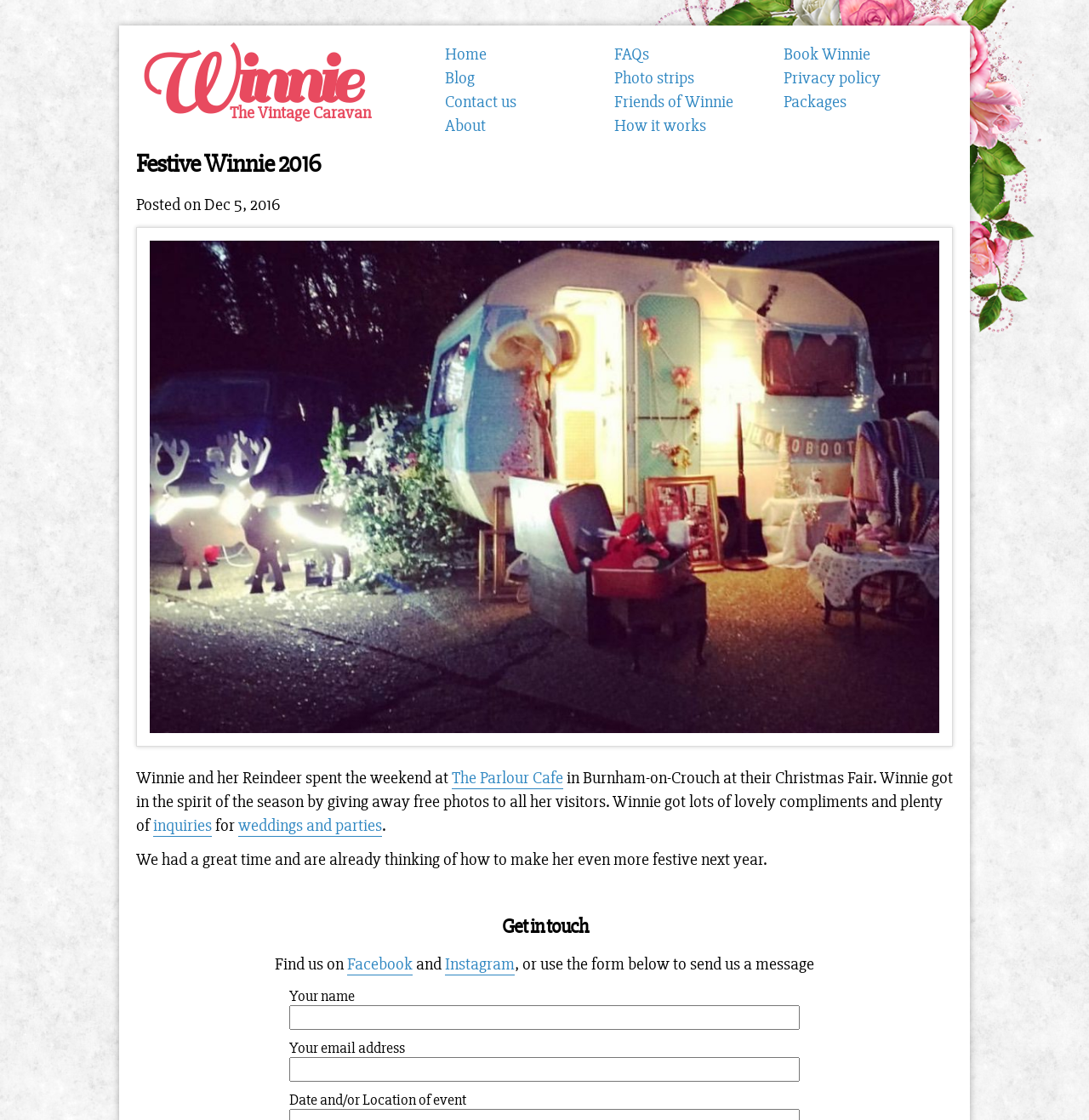Using the format (top-left x, top-left y, bottom-right x, bottom-right y), and given the element description, identify the bounding box coordinates within the screenshot: Privacy policy

[0.72, 0.06, 0.809, 0.079]